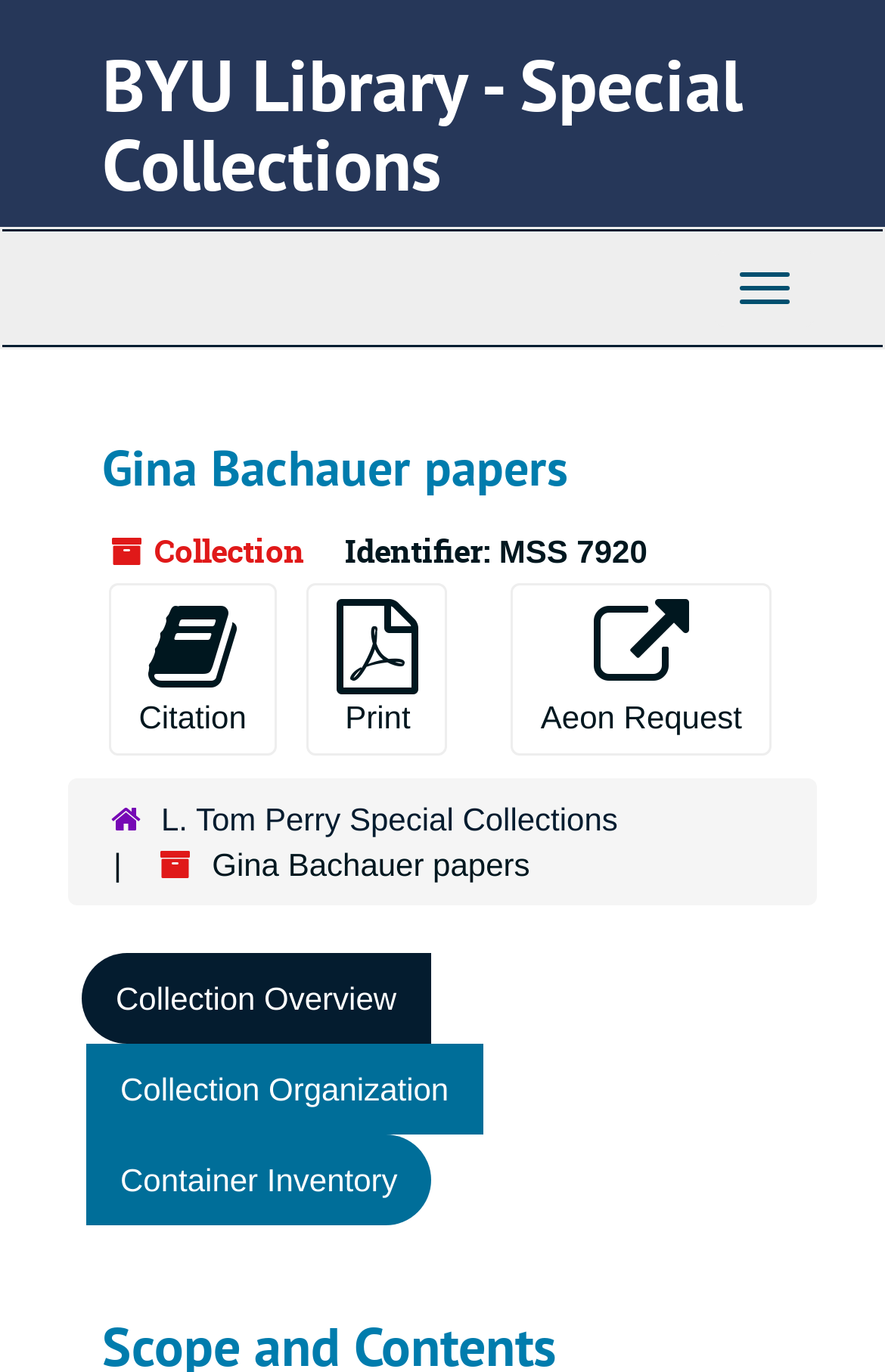Please find and give the text of the main heading on the webpage.

BYU Library - Special Collections